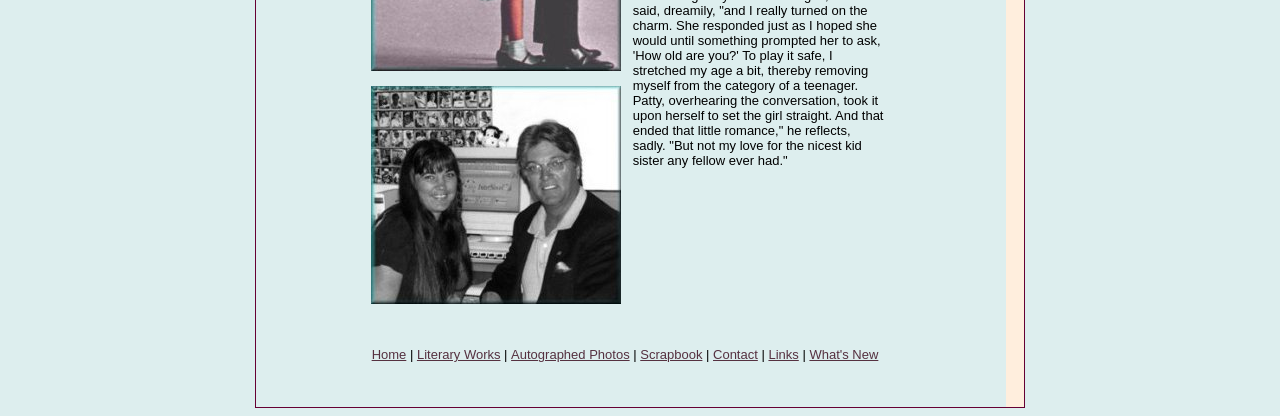What is the position of the image relative to the menu bar?
Respond to the question with a single word or phrase according to the image.

Above